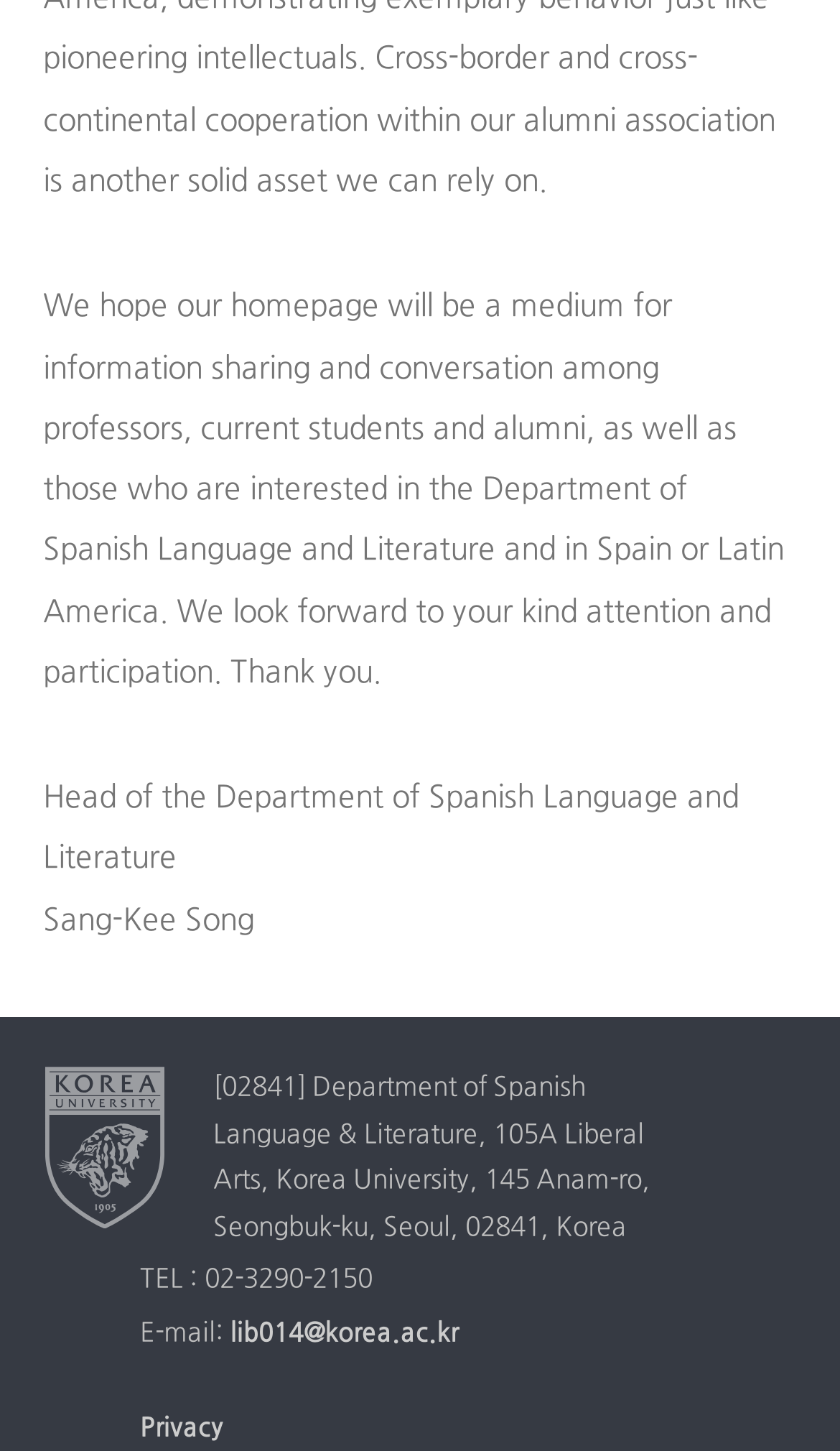What is the email address of the department?
Provide a one-word or short-phrase answer based on the image.

lib014@korea.ac.kr